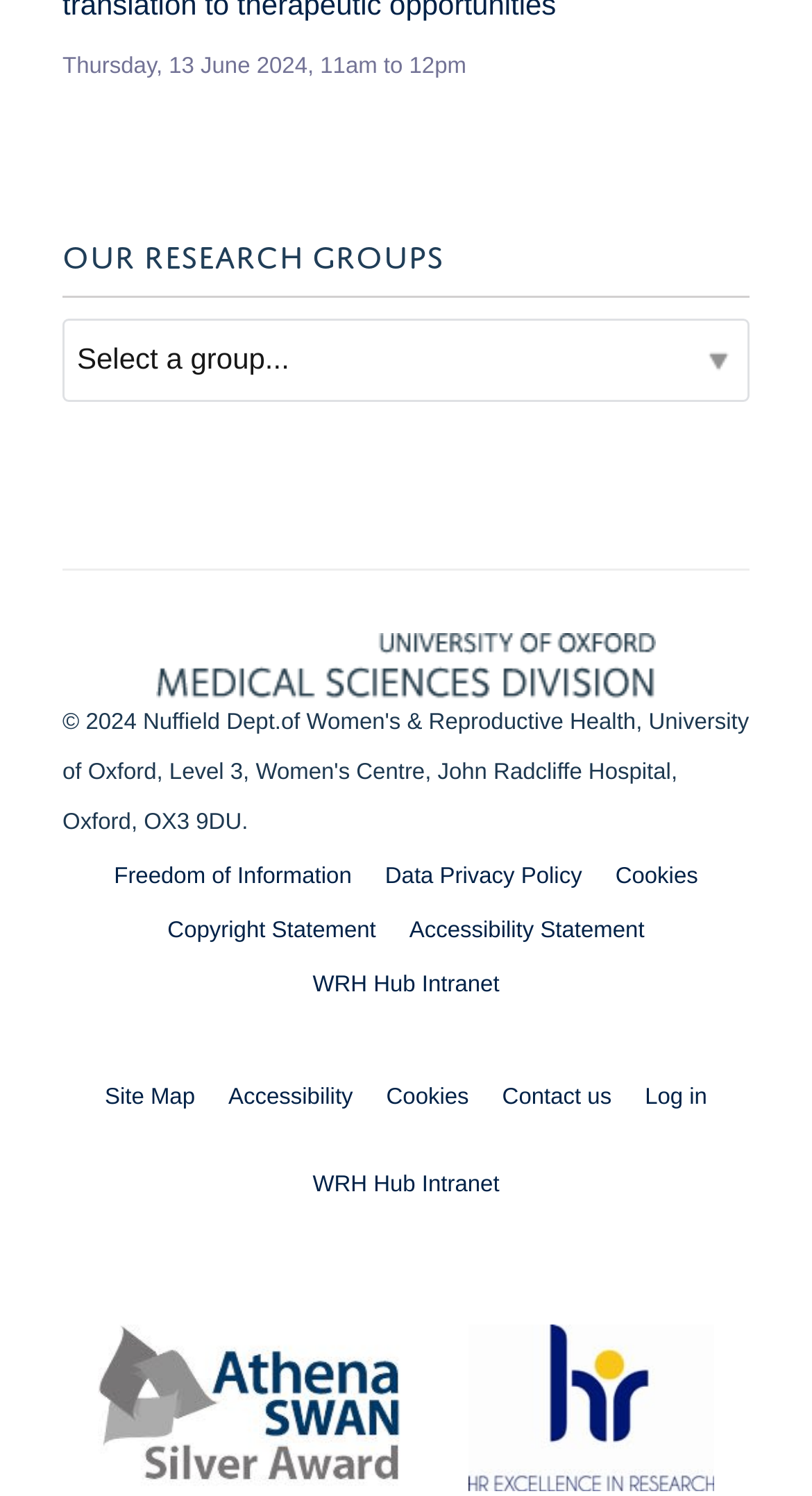Determine the bounding box coordinates of the area to click in order to meet this instruction: "Visit the MSD page".

[0.077, 0.409, 0.923, 0.468]